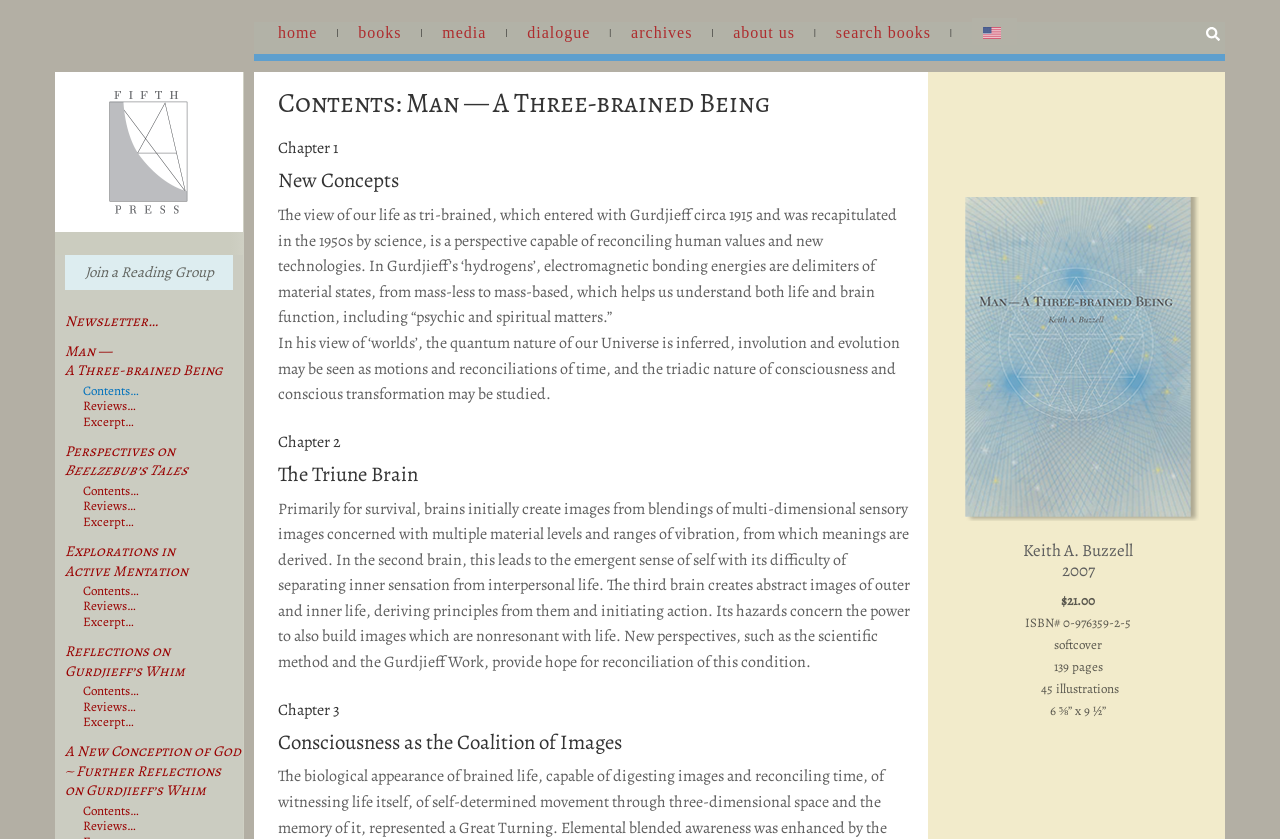Summarize the contents and layout of the webpage in detail.

This webpage appears to be a book description page, specifically for the book "Man — A Three-brained Being" by Keith A. Buzzell. 

At the top of the page, there is a navigation menu with links to "home", "books", "media", "dialogue", "archives", "about us", and "search books". 

Below the navigation menu, there is a header section with the title "Contents: Man — A Three-brained Being – Fifth Press". 

The main content of the page is divided into two columns. The left column contains a list of chapter headings, including "Chapter 1", "Chapter 2", and "Chapter 3", with subheadings such as "New Concepts" and "The Triune Brain". 

The right column contains a list of links to other books, including "Perspectives on Beelzebub’s Tales", "Explorations in Active Mentation", and "Reflections on Gurdjieff’s Whim", each with links to "Contents", "Reviews", and "Excerpt". 

At the bottom of the right column, there is a section with book details, including the author's name, publication year, price, ISBN, and physical book details. 

There are also some images on the page, including a small flag icon next to the language selection link "English" at the top of the page.